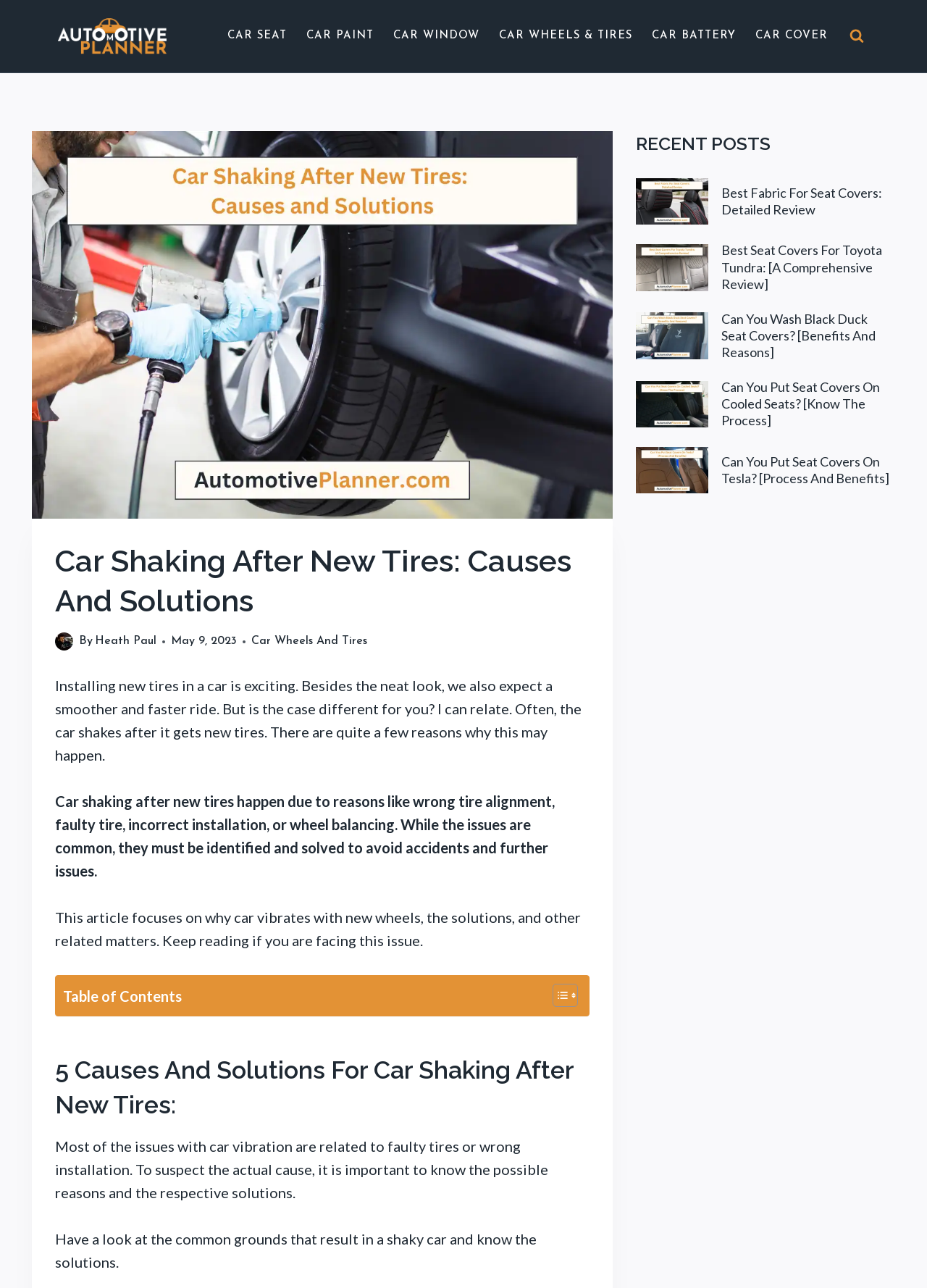Please provide the bounding box coordinate of the region that matches the element description: Scroll to top. Coordinates should be in the format (top-left x, top-left y, bottom-right x, bottom-right y) and all values should be between 0 and 1.

[0.943, 0.701, 0.977, 0.726]